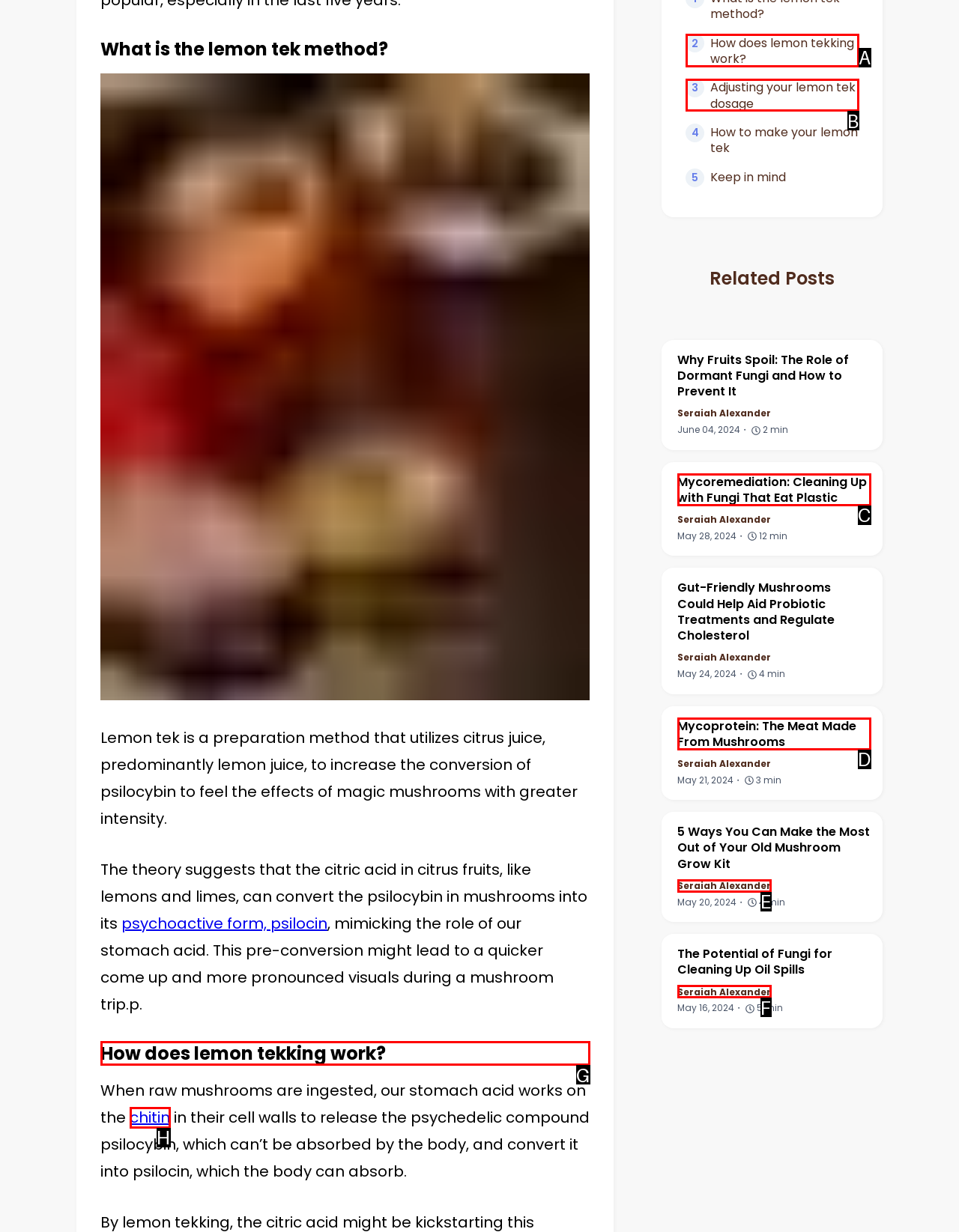Tell me the letter of the UI element to click in order to accomplish the following task: Click the Facebook link
Answer with the letter of the chosen option from the given choices directly.

None